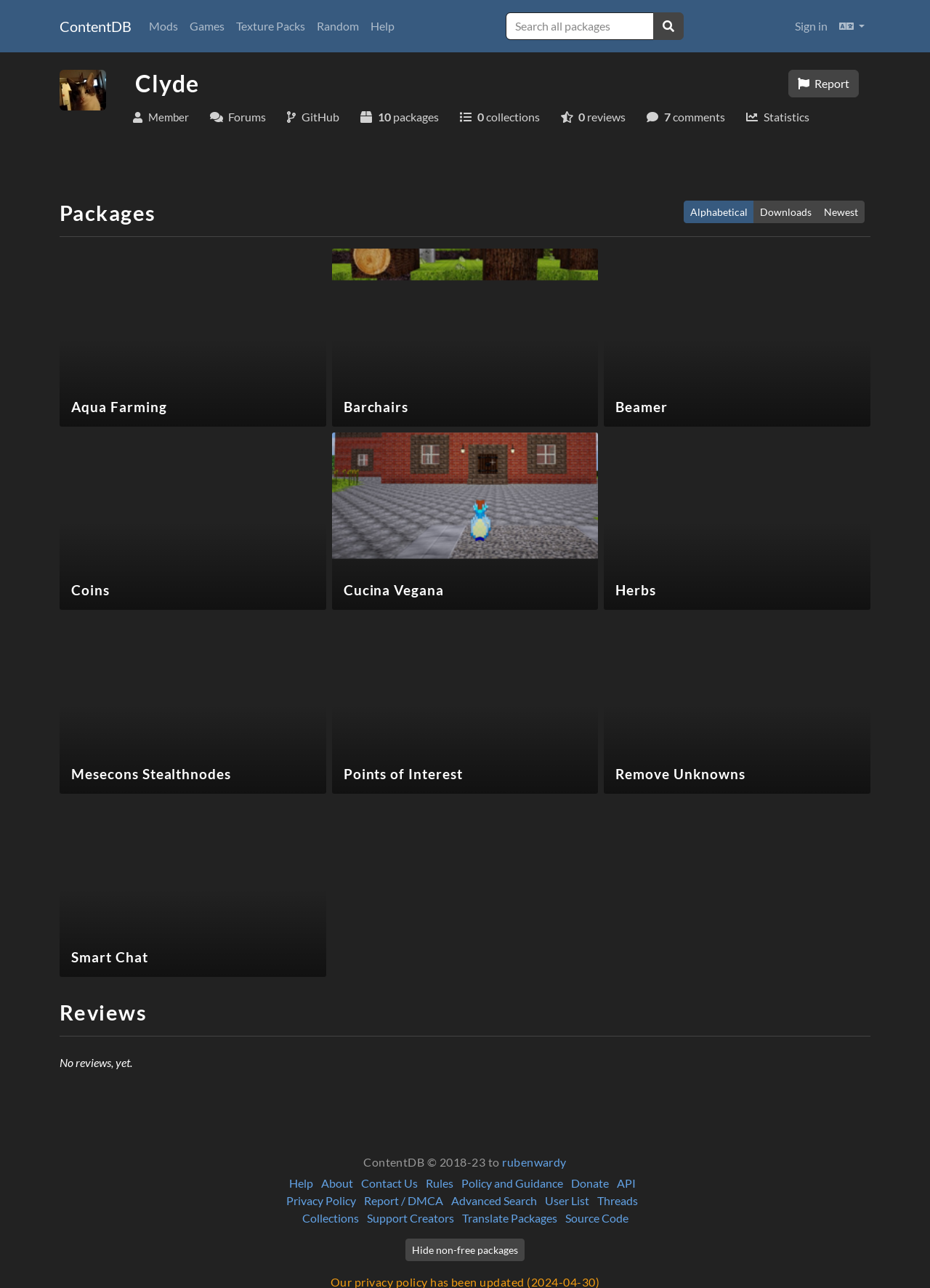Highlight the bounding box coordinates of the region I should click on to meet the following instruction: "View package details of Aqua Farming".

[0.064, 0.193, 0.351, 0.331]